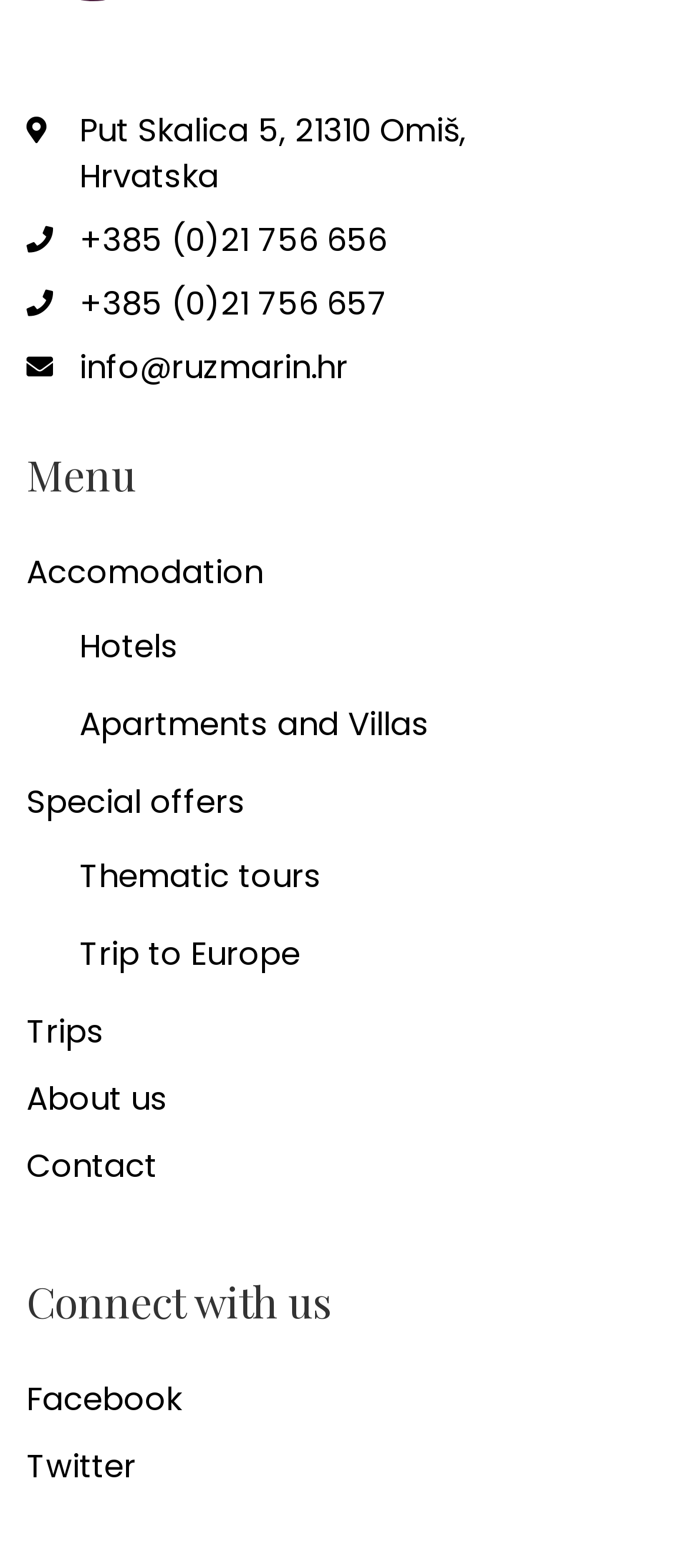How many social media platforms are listed?
Please provide a full and detailed response to the question.

I counted the number of link elements that are listed under the 'Connect with us' category, which are 'Facebook' and 'Twitter'.